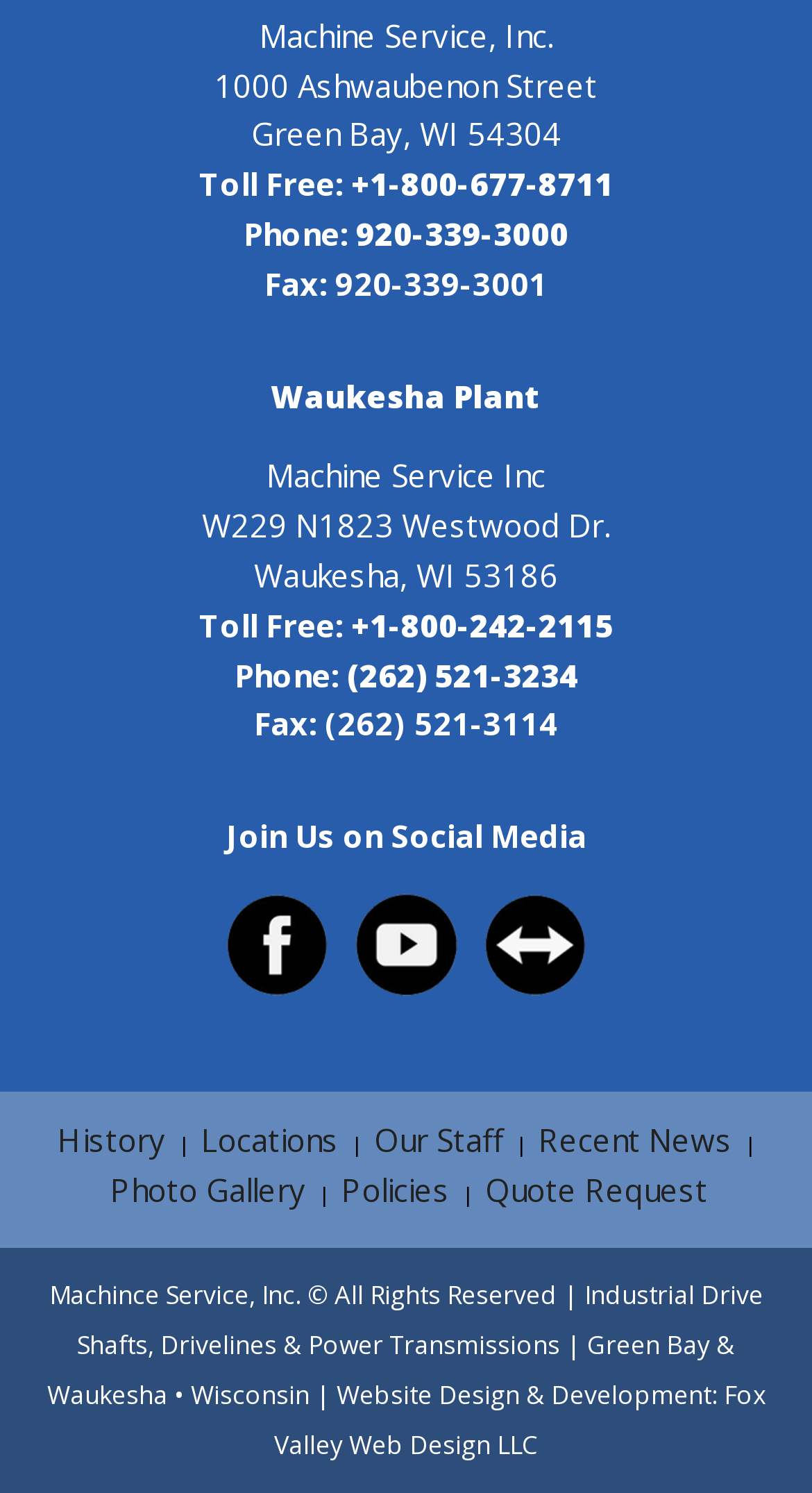Give a one-word or one-phrase response to the question: 
What is the company name?

Machine Service, Inc.